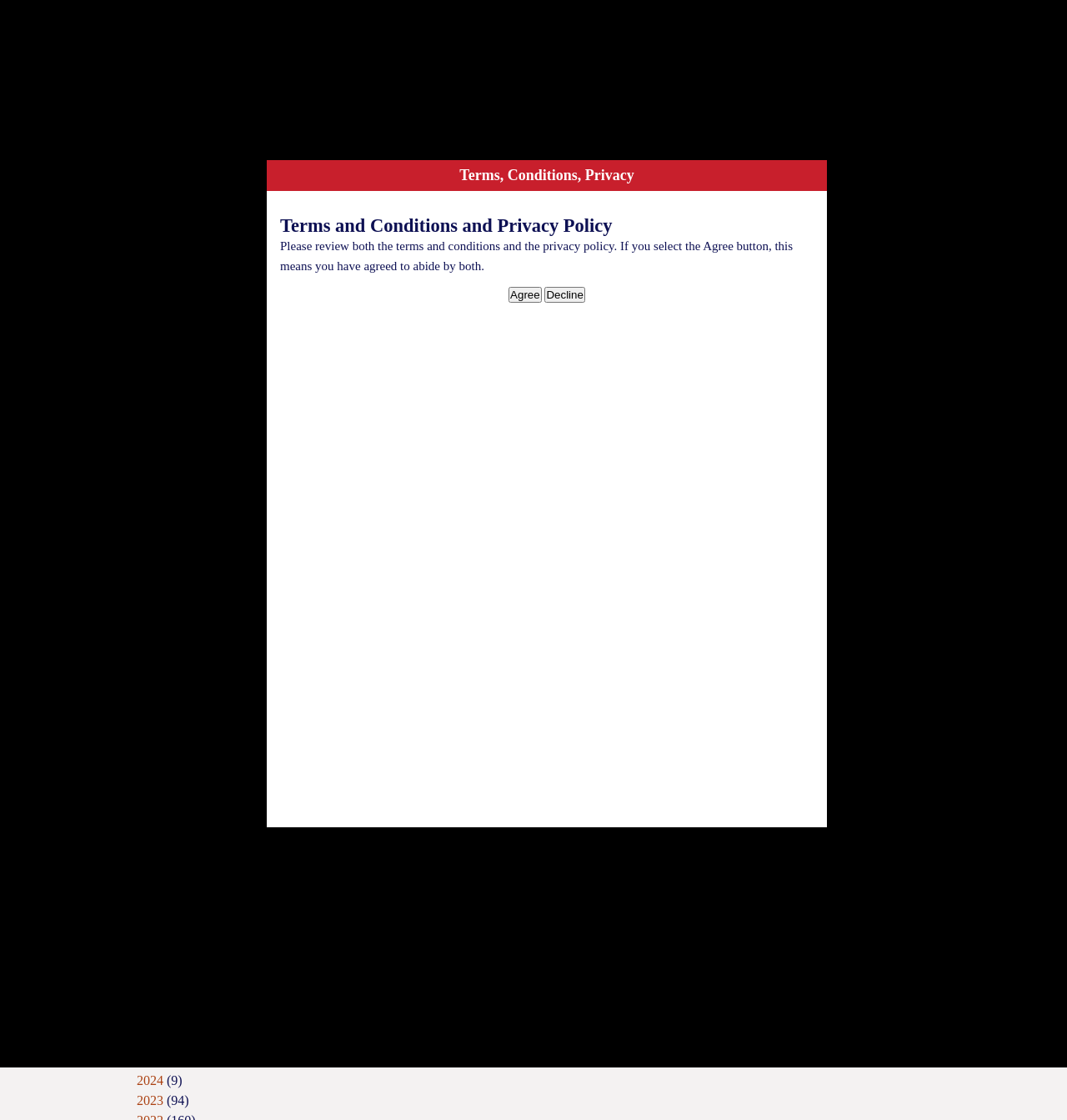Determine the bounding box coordinates for the region that must be clicked to execute the following instruction: "Click the 'Log in' link".

[0.116, 0.327, 0.149, 0.34]